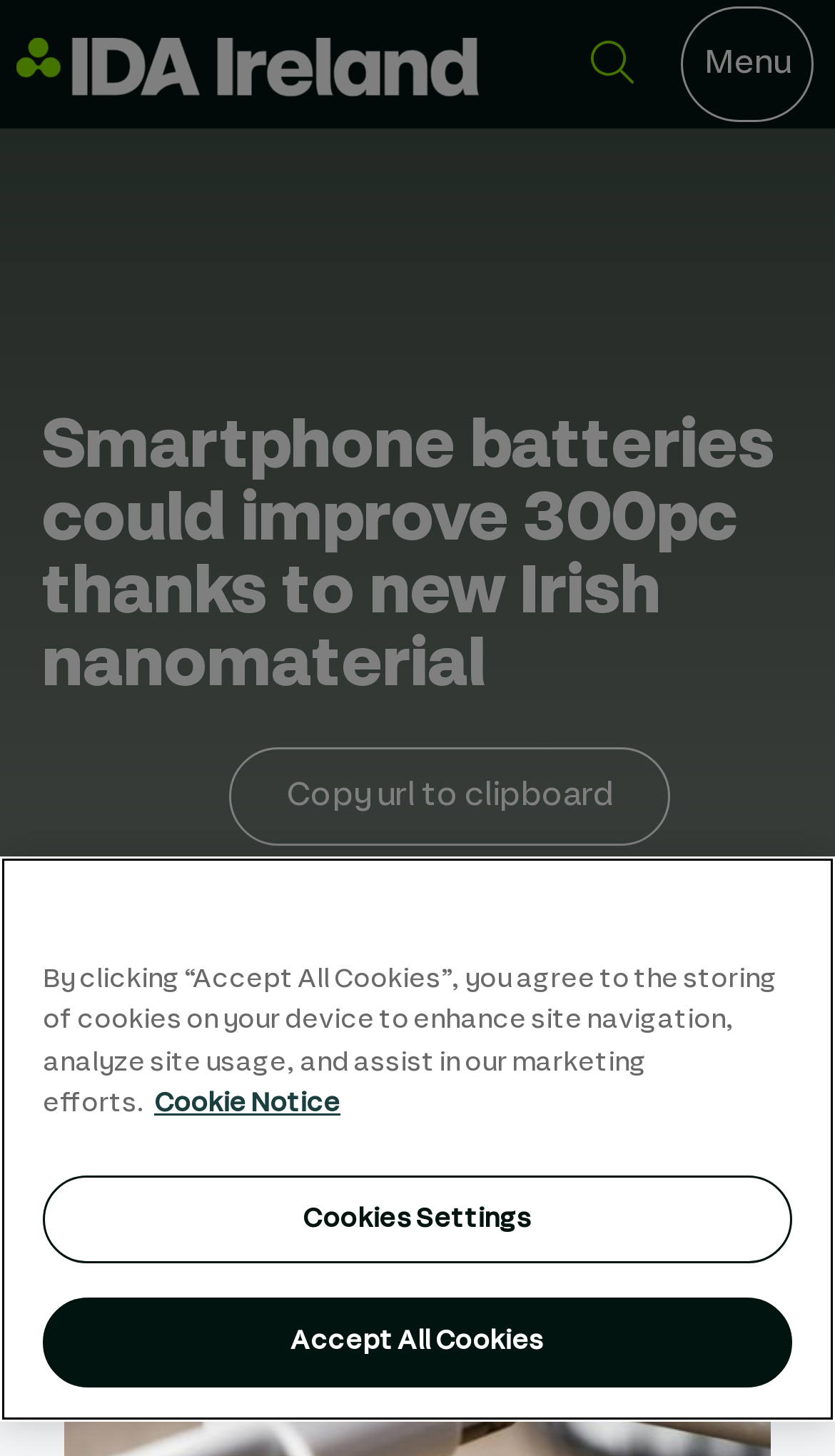What is the topic of the main heading?
Please utilize the information in the image to give a detailed response to the question.

The main heading of the webpage is 'Smartphone batteries could improve 300pc thanks to new Irish nanomaterial', which suggests that the topic of the main heading is related to smartphone batteries.